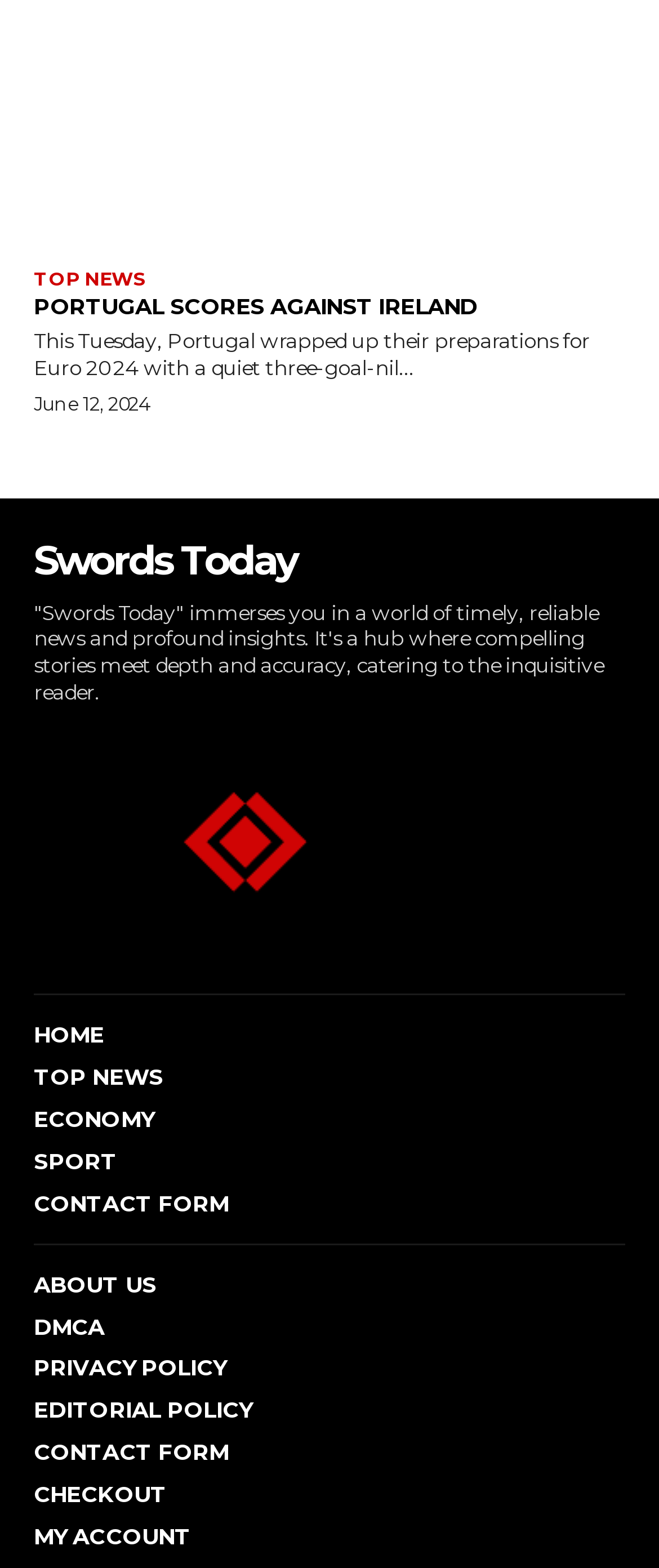What is the name of the news website?
Based on the content of the image, thoroughly explain and answer the question.

I determined the answer by looking at the static text element with the description 'Swords Today immerses you in a world of timely, reliable news and profound insights...' which suggests that 'Swords Today' is the name of the news website.